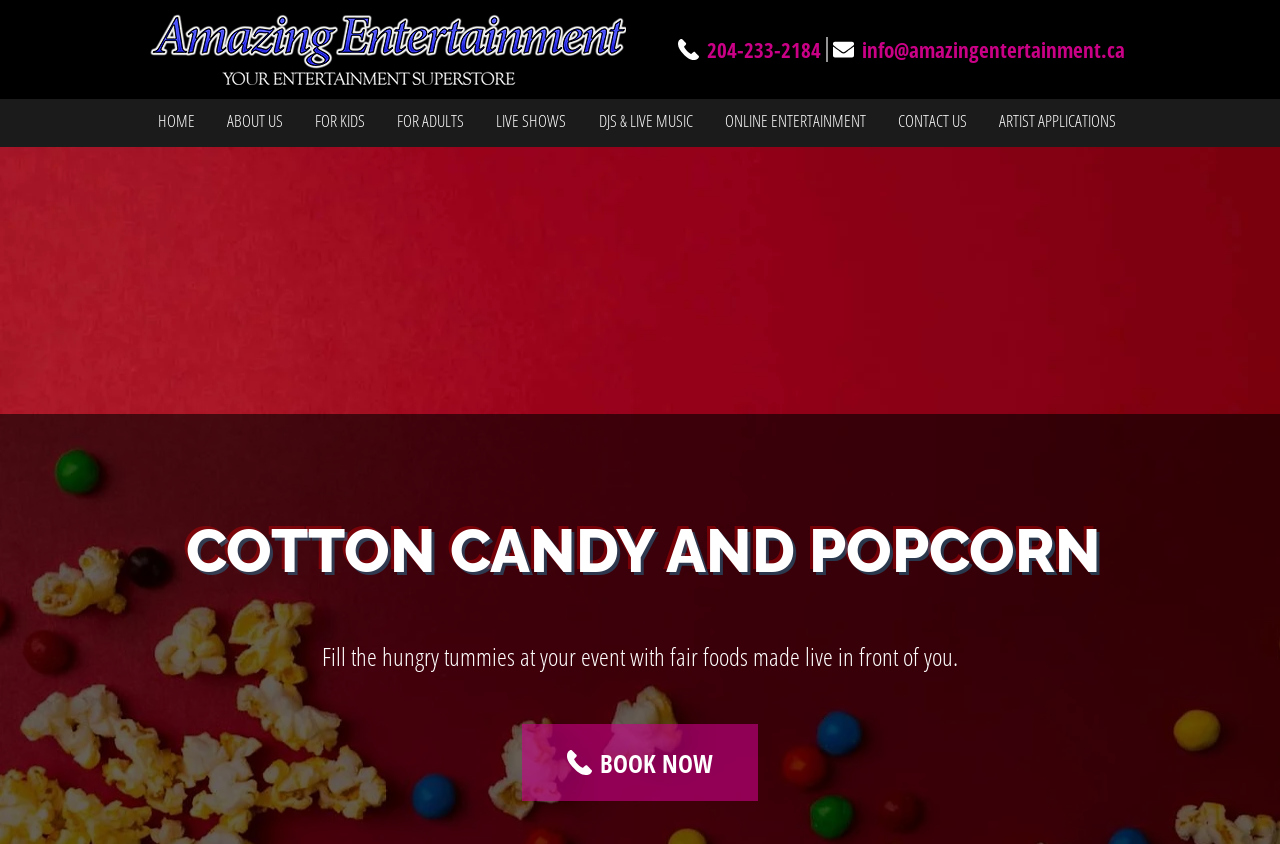Please mark the clickable region by giving the bounding box coordinates needed to complete this instruction: "book now for cotton candy and popcorn".

[0.408, 0.858, 0.592, 0.949]